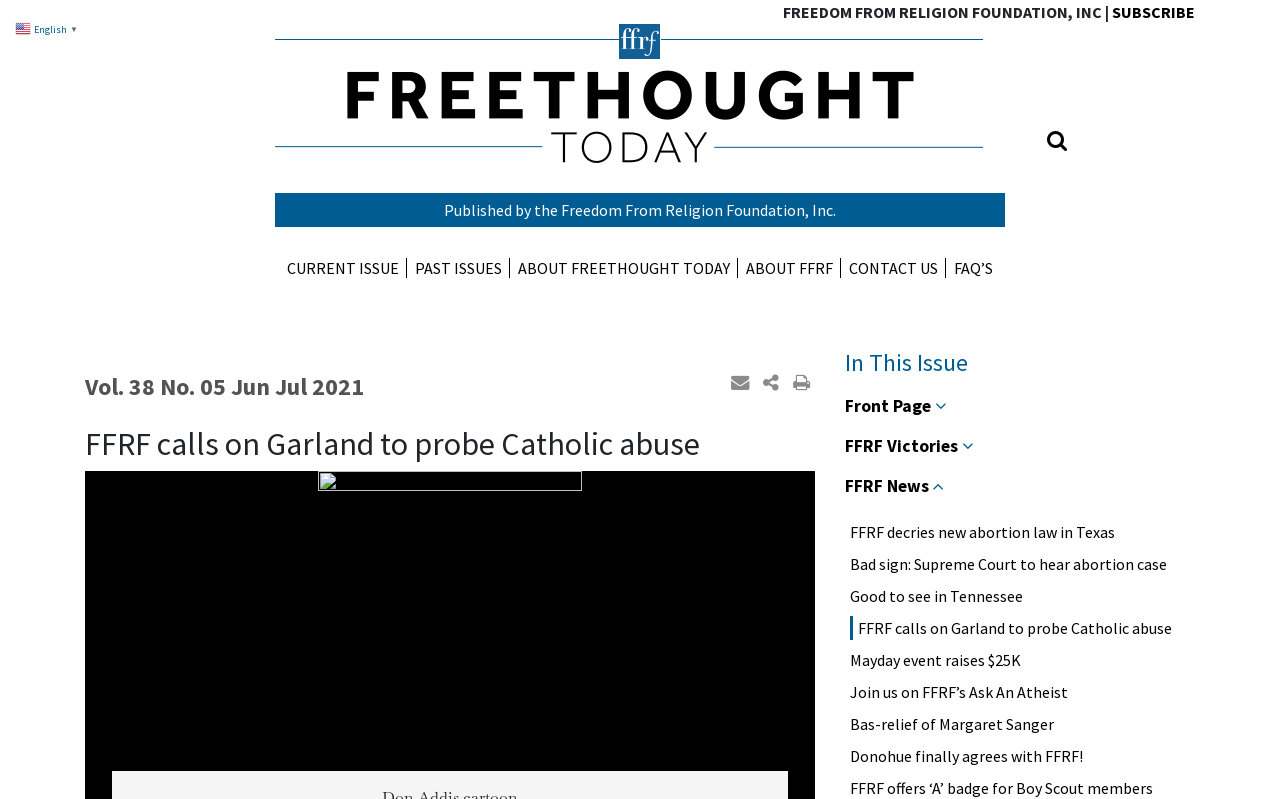Utilize the information from the image to answer the question in detail:
What is the current issue of Freethought Today?

I found the answer by looking at the header section of the webpage, where it says 'Vol. 38 No. 05 Jun Jul 2021' in a static text element.